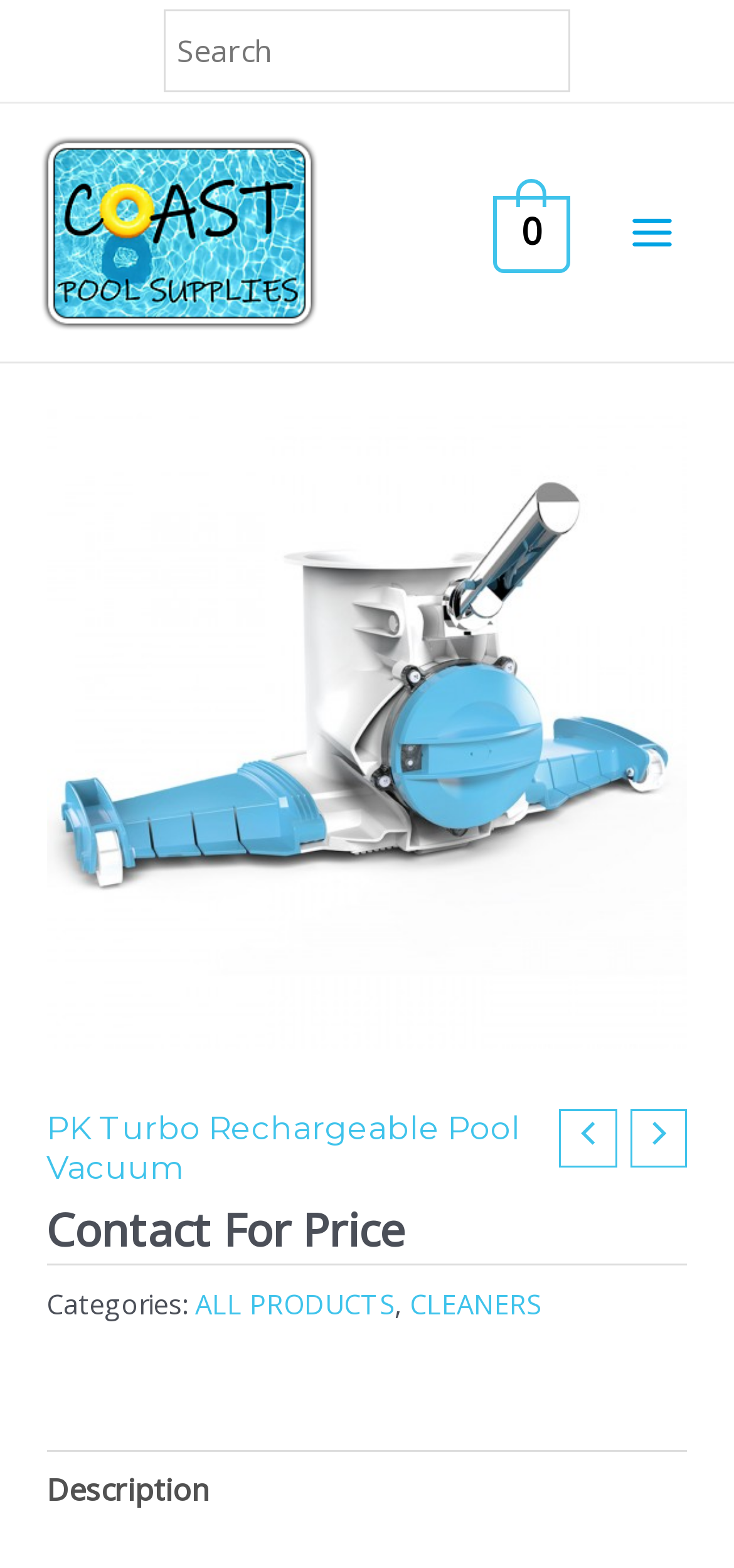Identify the bounding box coordinates of the clickable region necessary to fulfill the following instruction: "read product description". The bounding box coordinates should be four float numbers between 0 and 1, i.e., [left, top, right, bottom].

[0.063, 0.925, 0.937, 0.977]